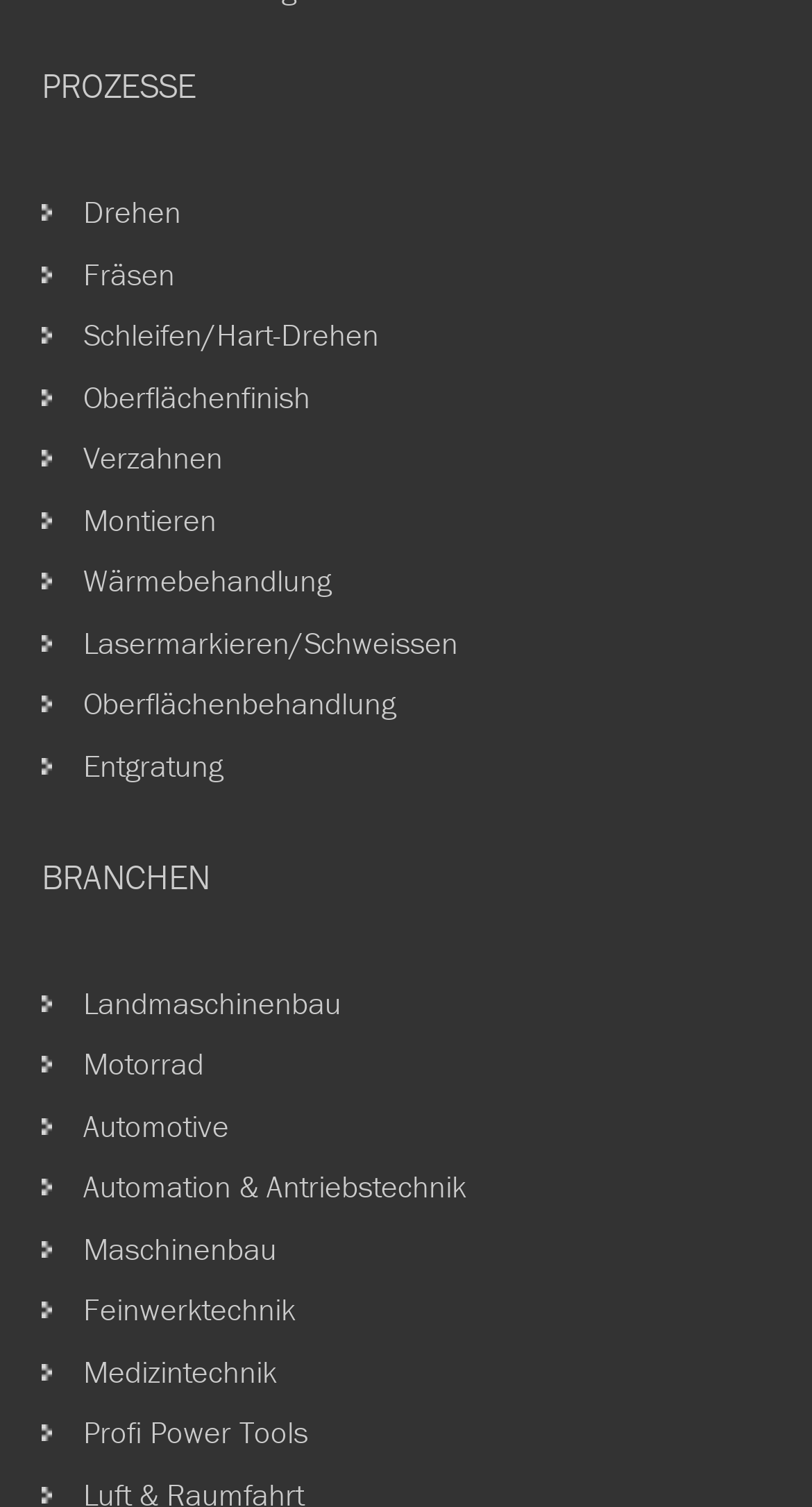Given the element description "Profi Power Tools", identify the bounding box of the corresponding UI element.

[0.077, 0.936, 0.974, 0.977]